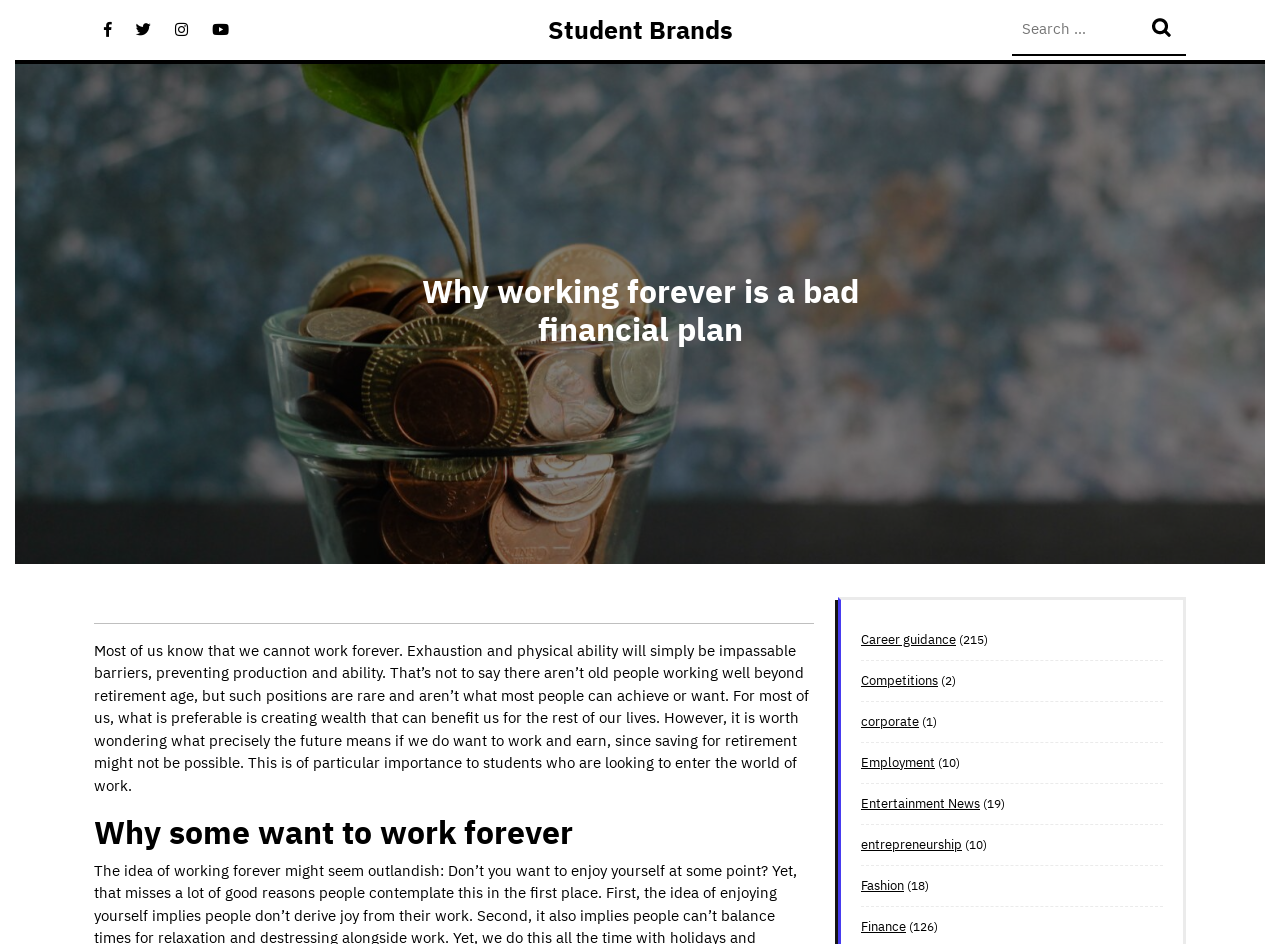Please specify the bounding box coordinates in the format (top-left x, top-left y, bottom-right x, bottom-right y), with all values as floating point numbers between 0 and 1. Identify the bounding box of the UI element described by: Employment

[0.673, 0.798, 0.73, 0.816]